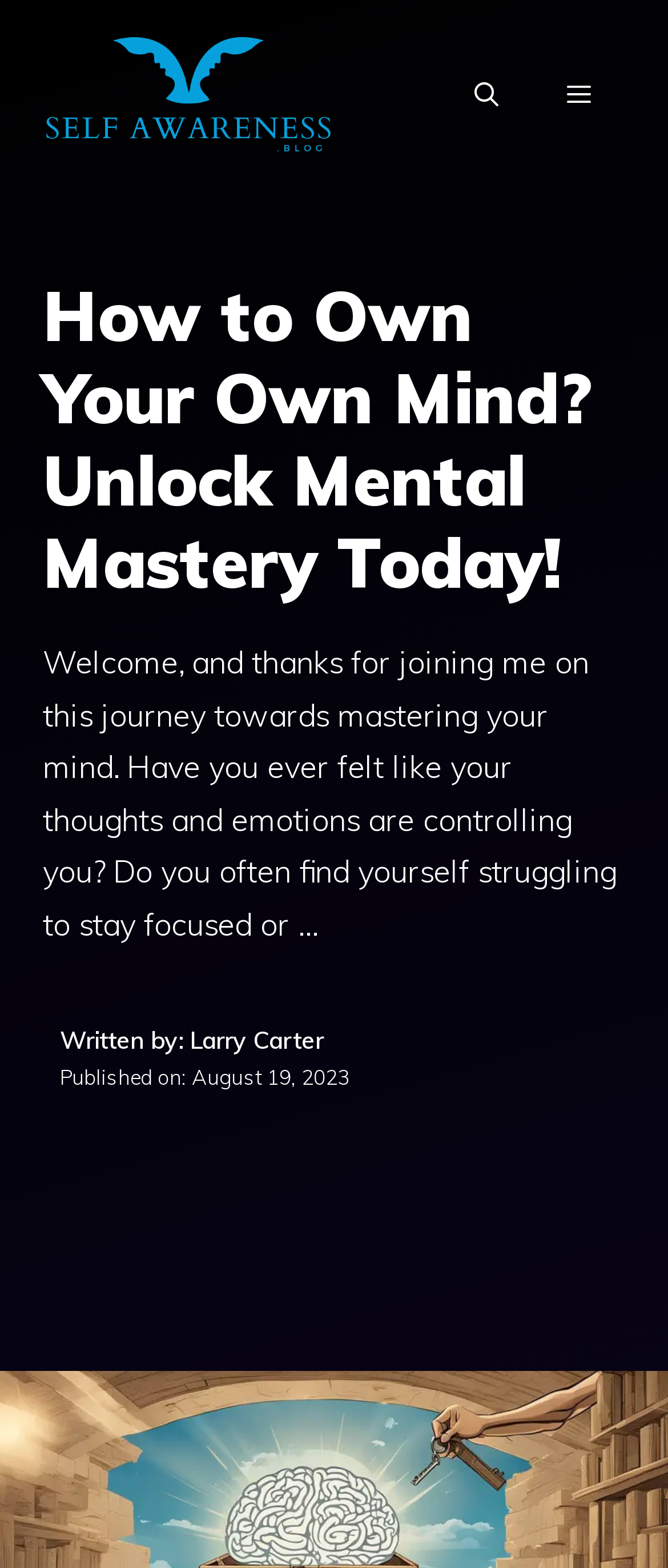What is the author of the article?
Can you provide a detailed and comprehensive answer to the question?

I found the author's name by looking at the text 'Written by: Larry Carter' which is located below the main heading and above the published date.